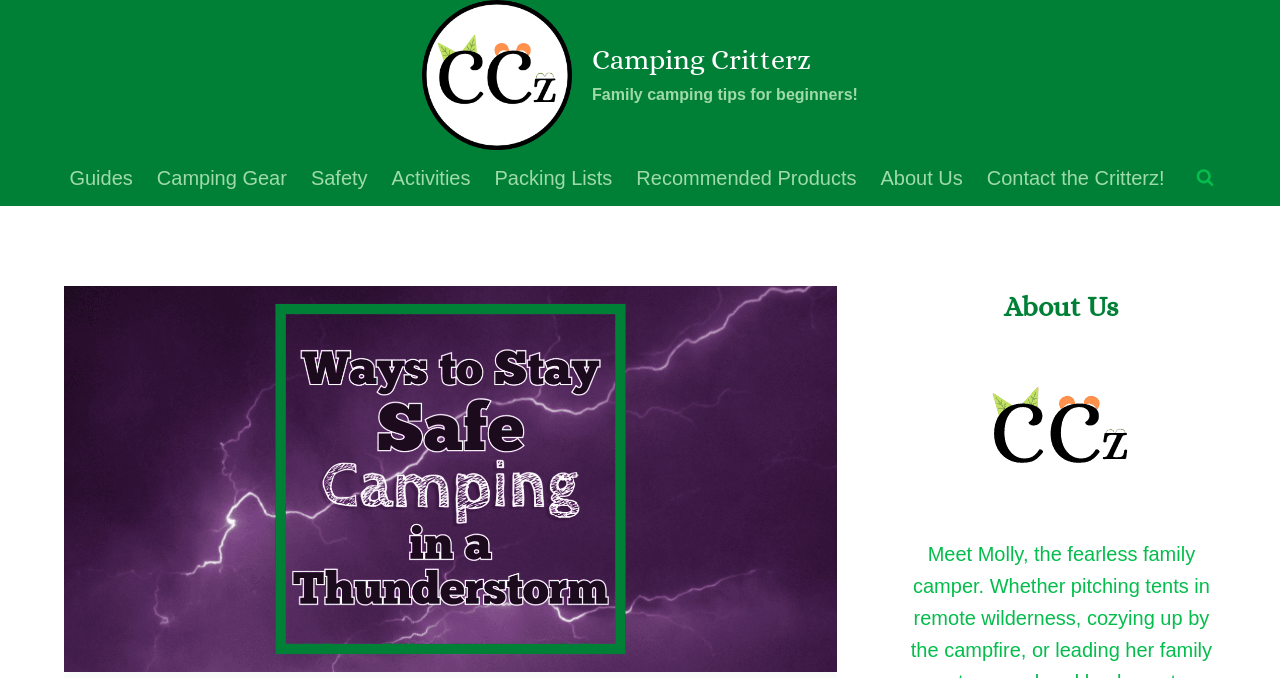Please mark the bounding box coordinates of the area that should be clicked to carry out the instruction: "Search for something".

None